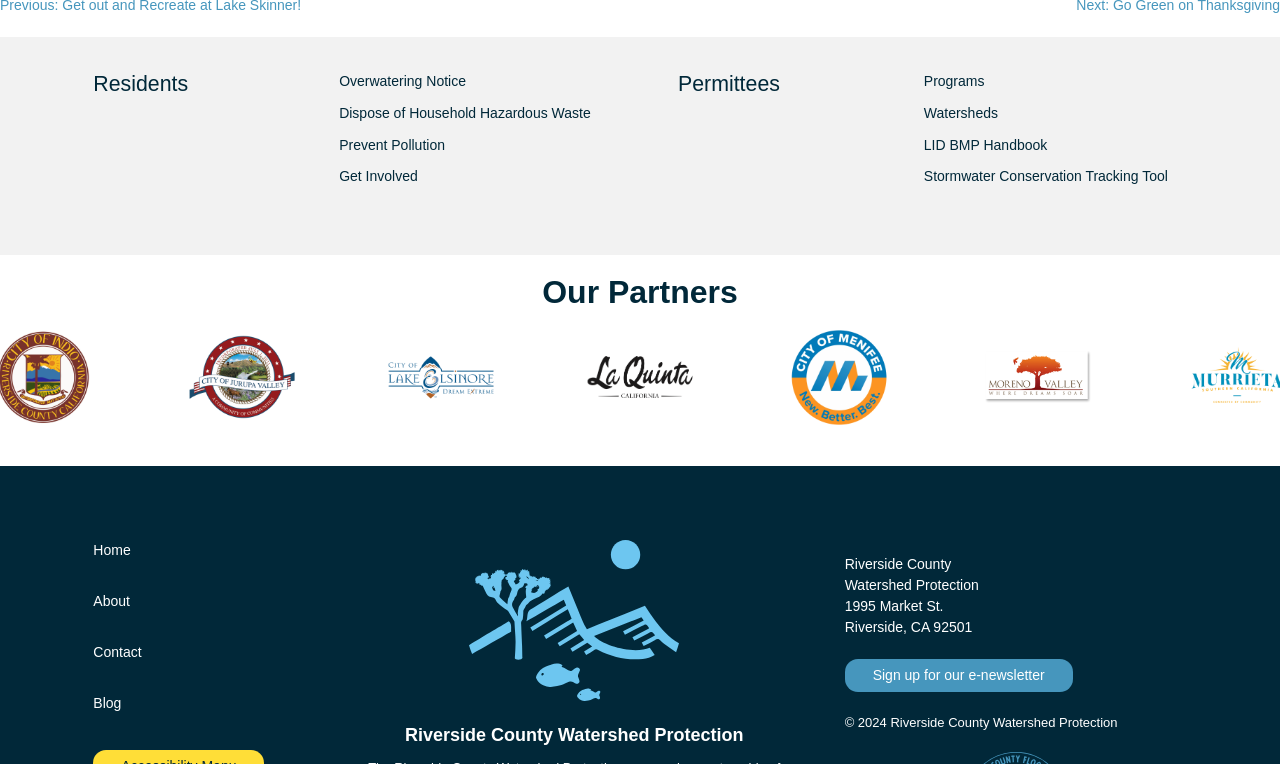What is the address of Riverside County Watershed Protection?
Provide a one-word or short-phrase answer based on the image.

1995 Market St., Riverside, CA 92501